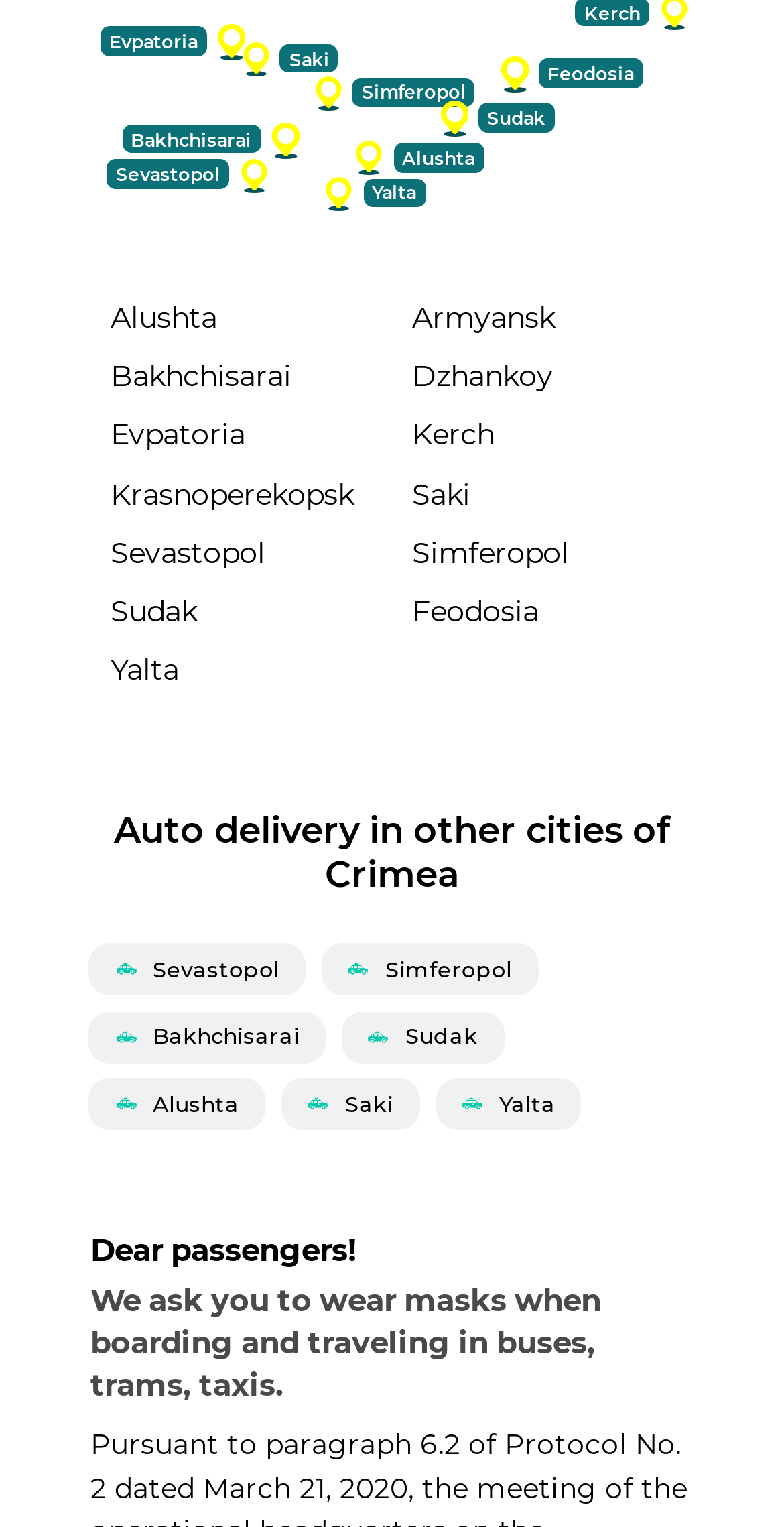How many columns of links are there?
Please provide a comprehensive answer based on the contents of the image.

The webpage has two columns of links, with the first column containing links to cities like Alushta, Bakhchisarai, and Evpatoria, and the second column containing links to cities like Sevastopol, Simferopol, and Sudak.